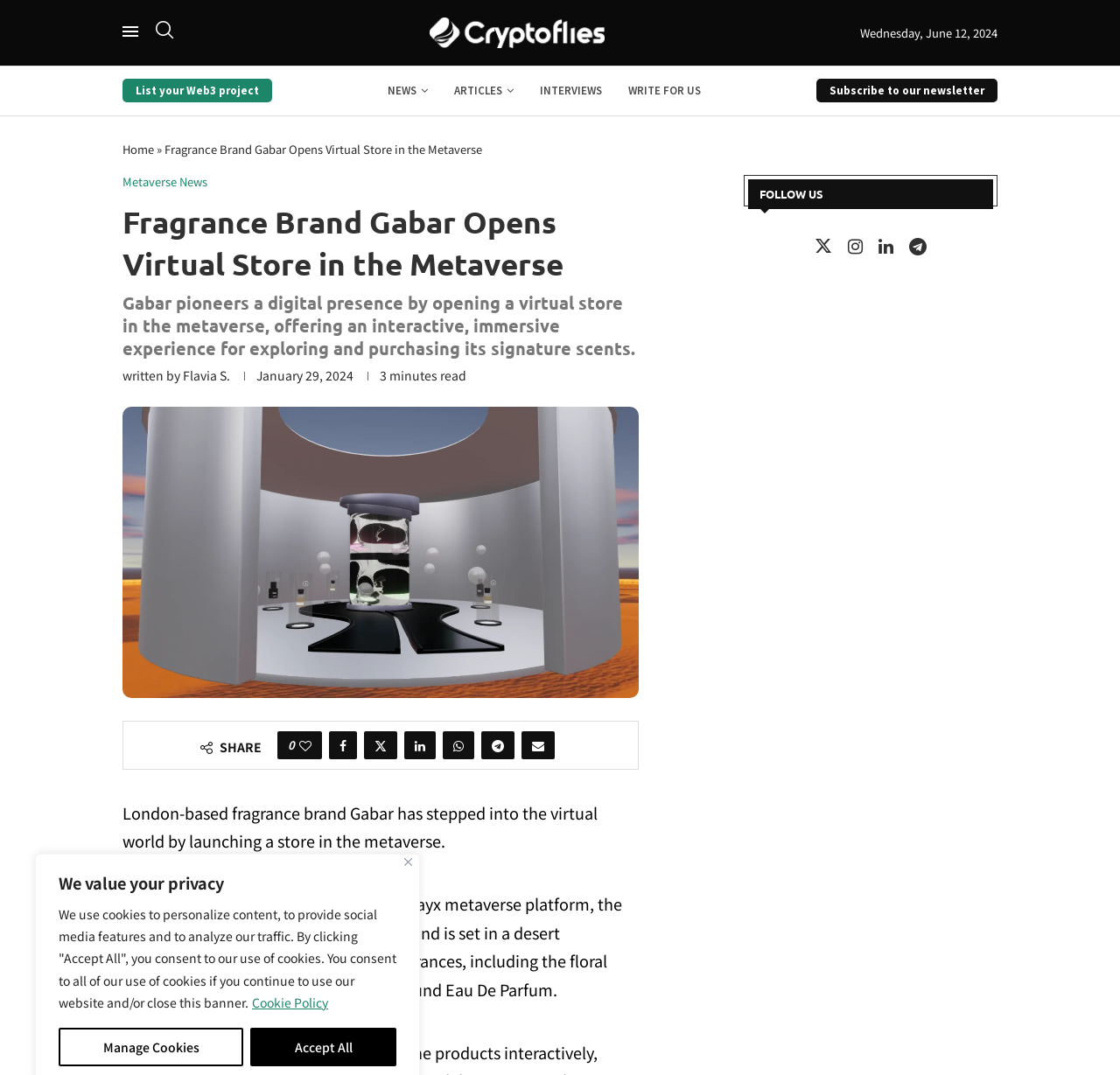Please locate the UI element described by "Subscribe to our newsletter" and provide its bounding box coordinates.

[0.729, 0.074, 0.891, 0.096]